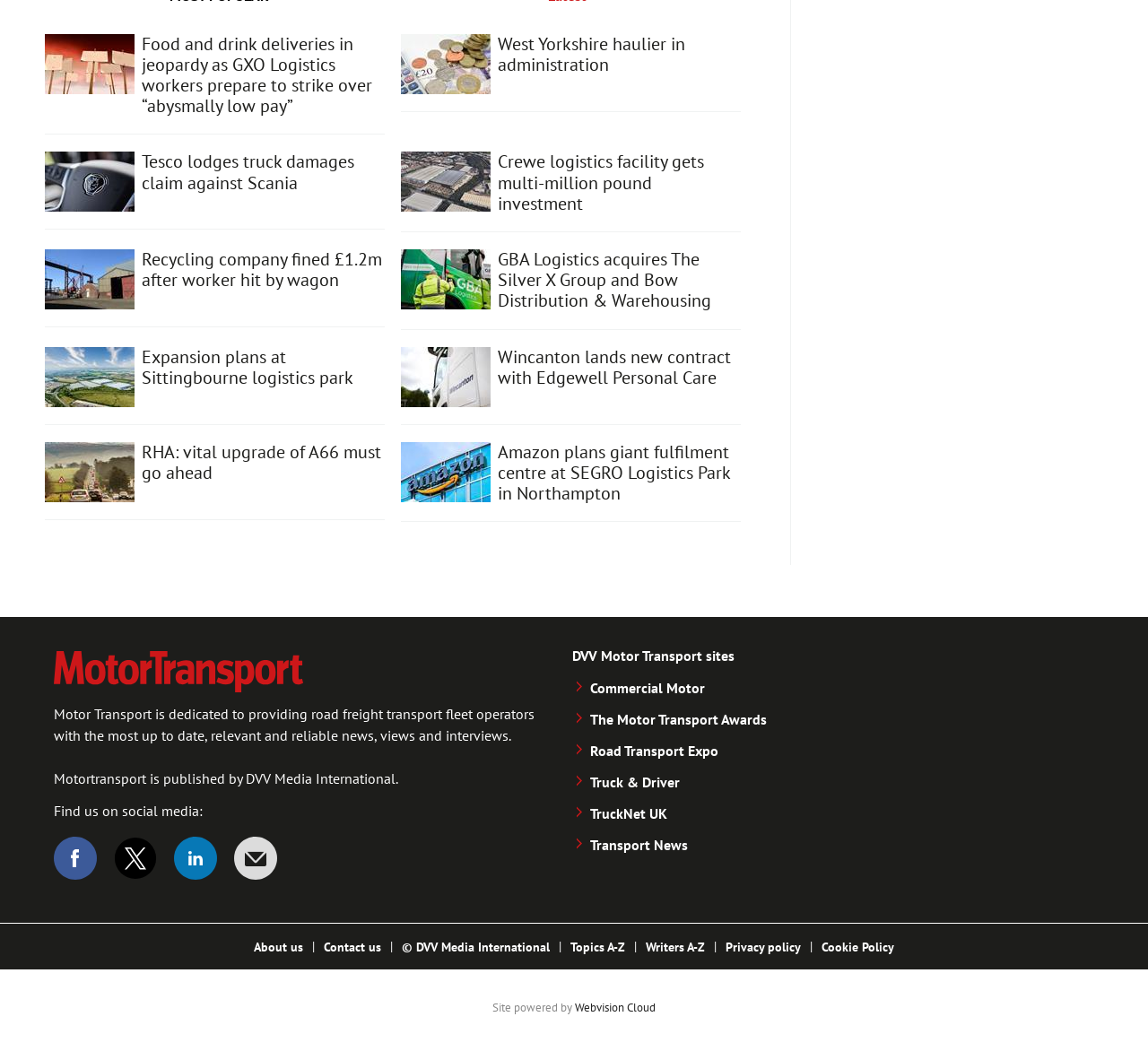Please locate the bounding box coordinates for the element that should be clicked to achieve the following instruction: "View news about Tesco lodges truck damages claim against Scania". Ensure the coordinates are given as four float numbers between 0 and 1, i.e., [left, top, right, bottom].

[0.123, 0.142, 0.309, 0.183]